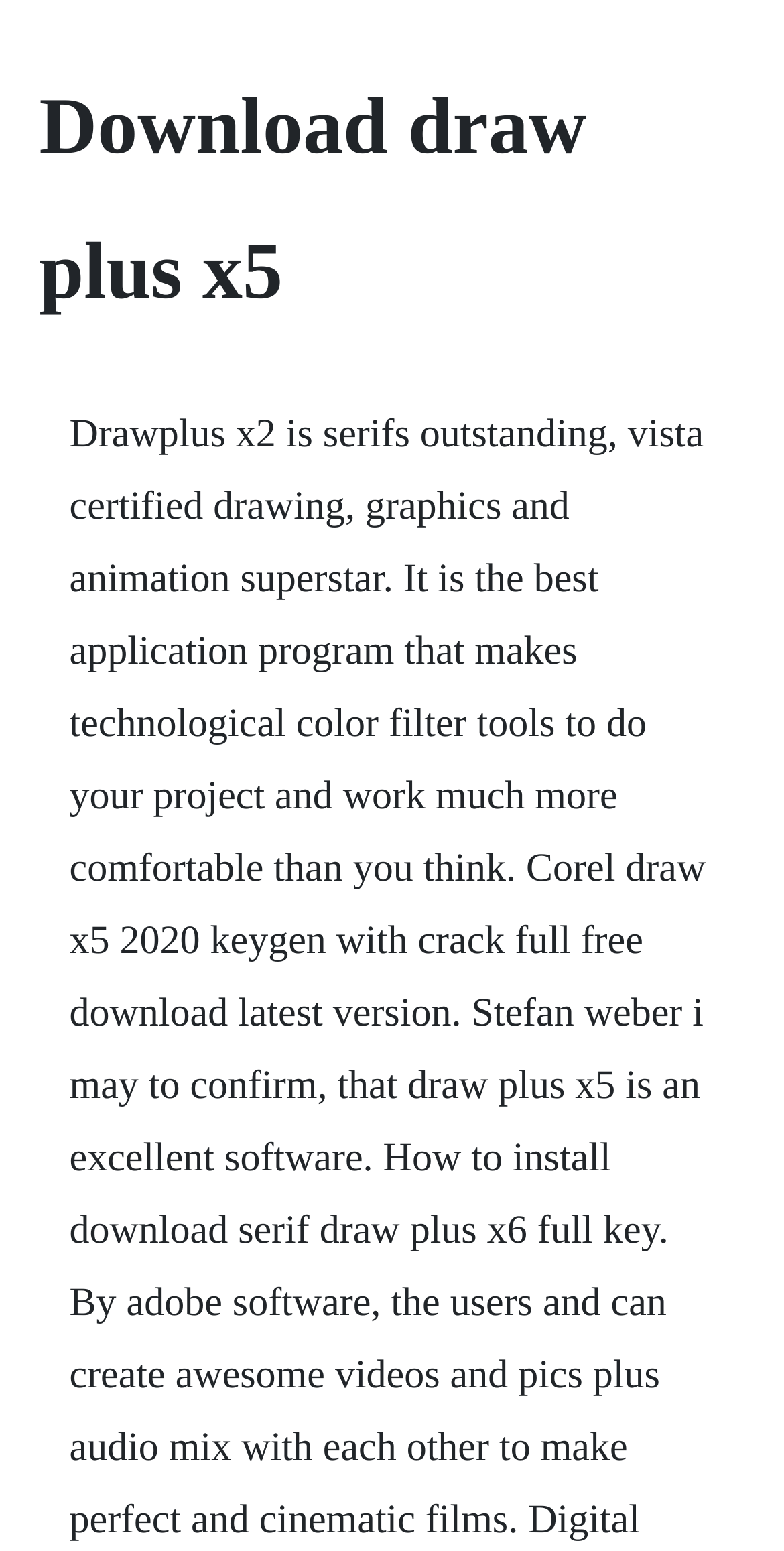Locate and generate the text content of the webpage's heading.

Download draw plus x5